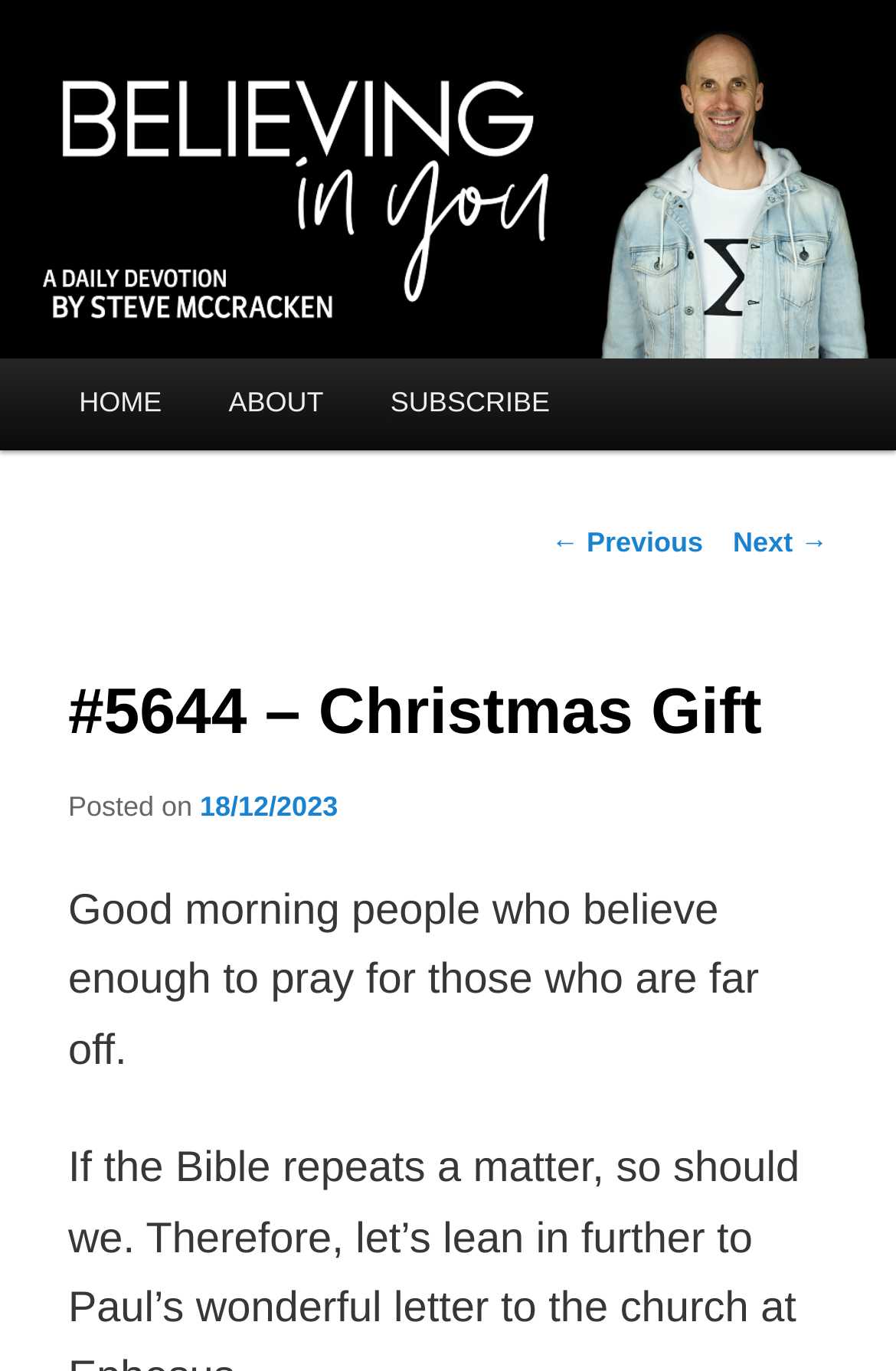Locate the bounding box coordinates of the element you need to click to accomplish the task described by this instruction: "Click on the '← Previous' link".

[0.615, 0.384, 0.785, 0.407]